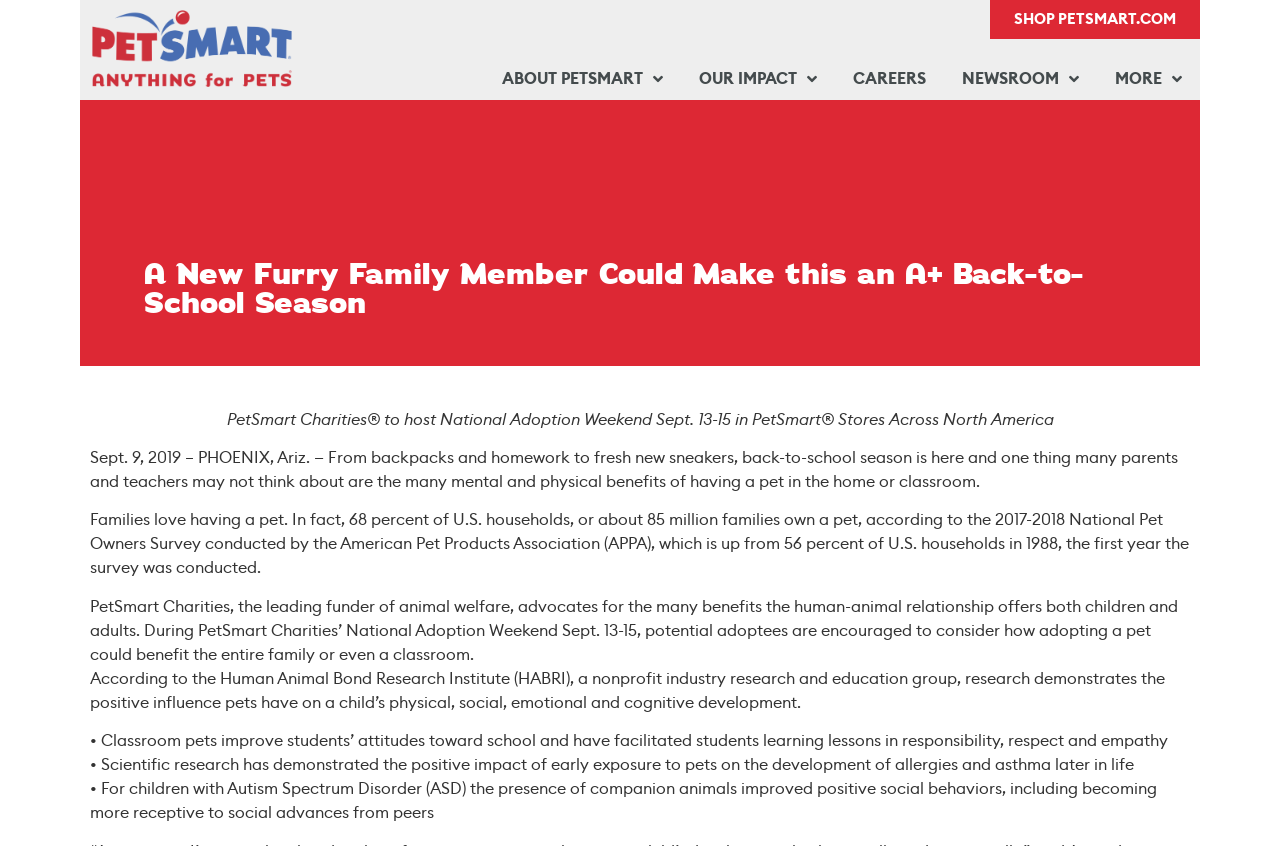Please answer the following query using a single word or phrase: 
What is one benefit of having a pet in the classroom?

Improving students' attitudes toward school